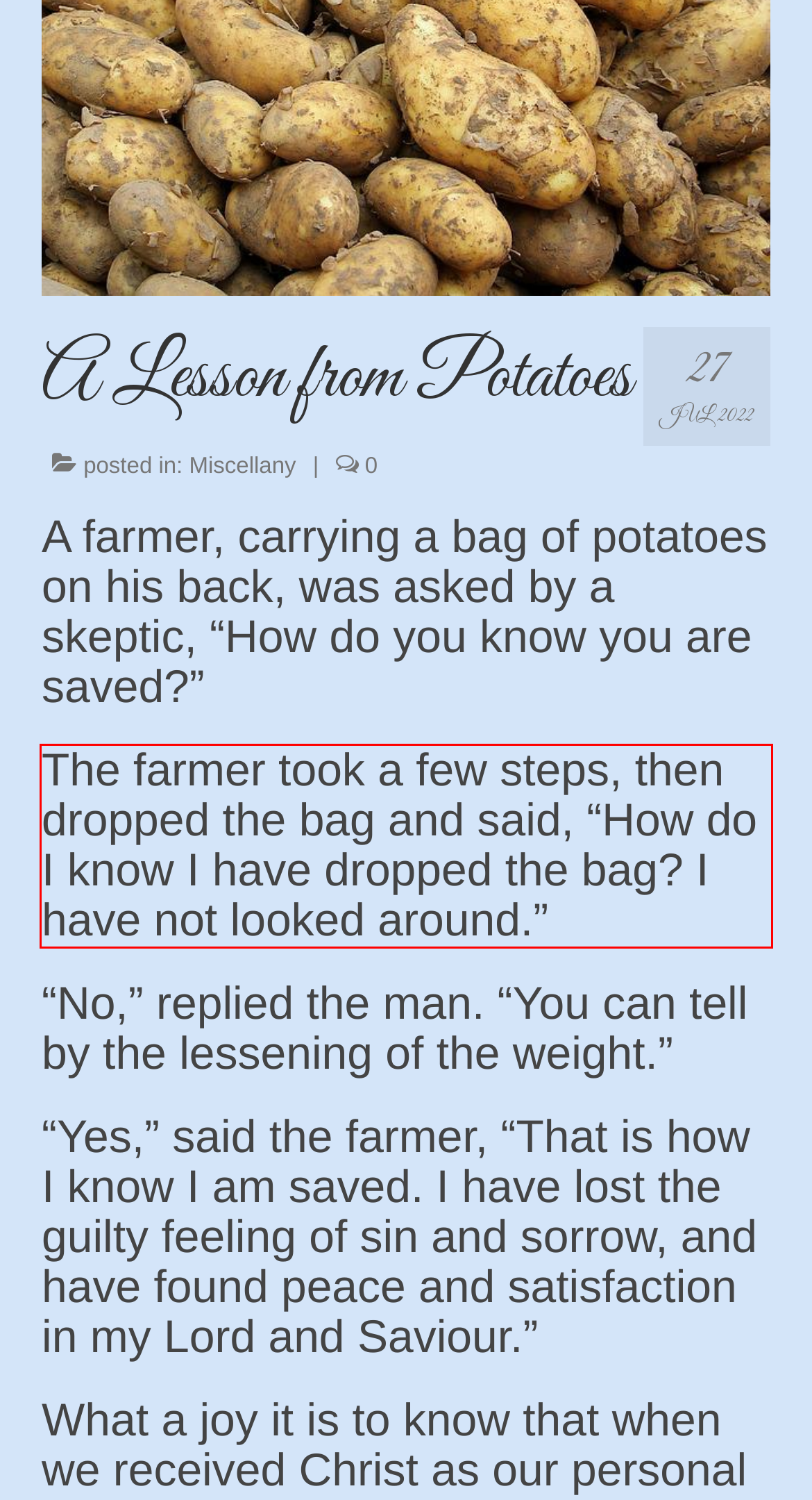Using the provided webpage screenshot, recognize the text content in the area marked by the red bounding box.

The farmer took a few steps, then dropped the bag and said, “How do I know I have dropped the bag? I have not looked around.”